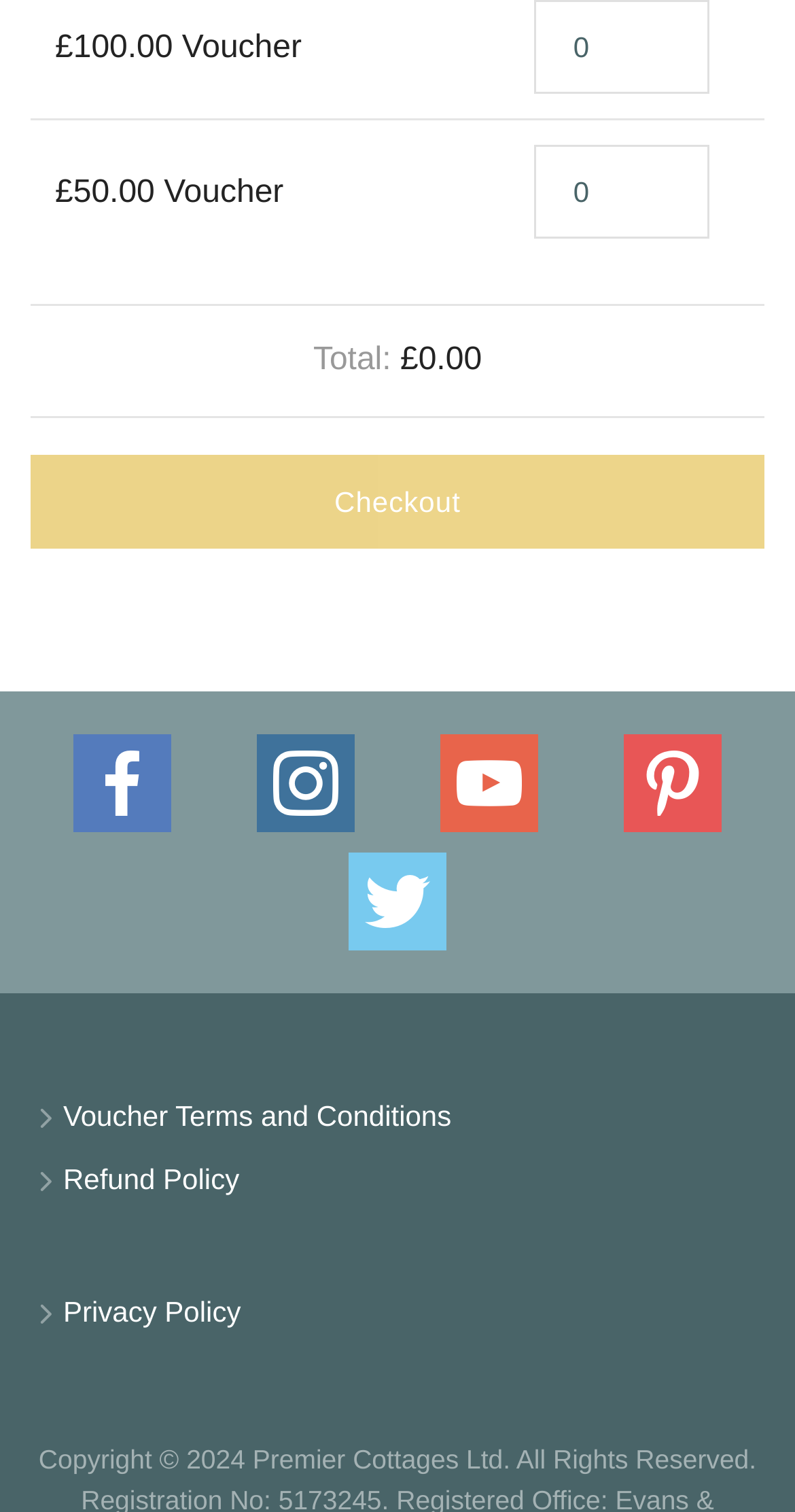Please identify the bounding box coordinates of the area that needs to be clicked to follow this instruction: "Click Checkout".

[0.038, 0.301, 0.962, 0.363]